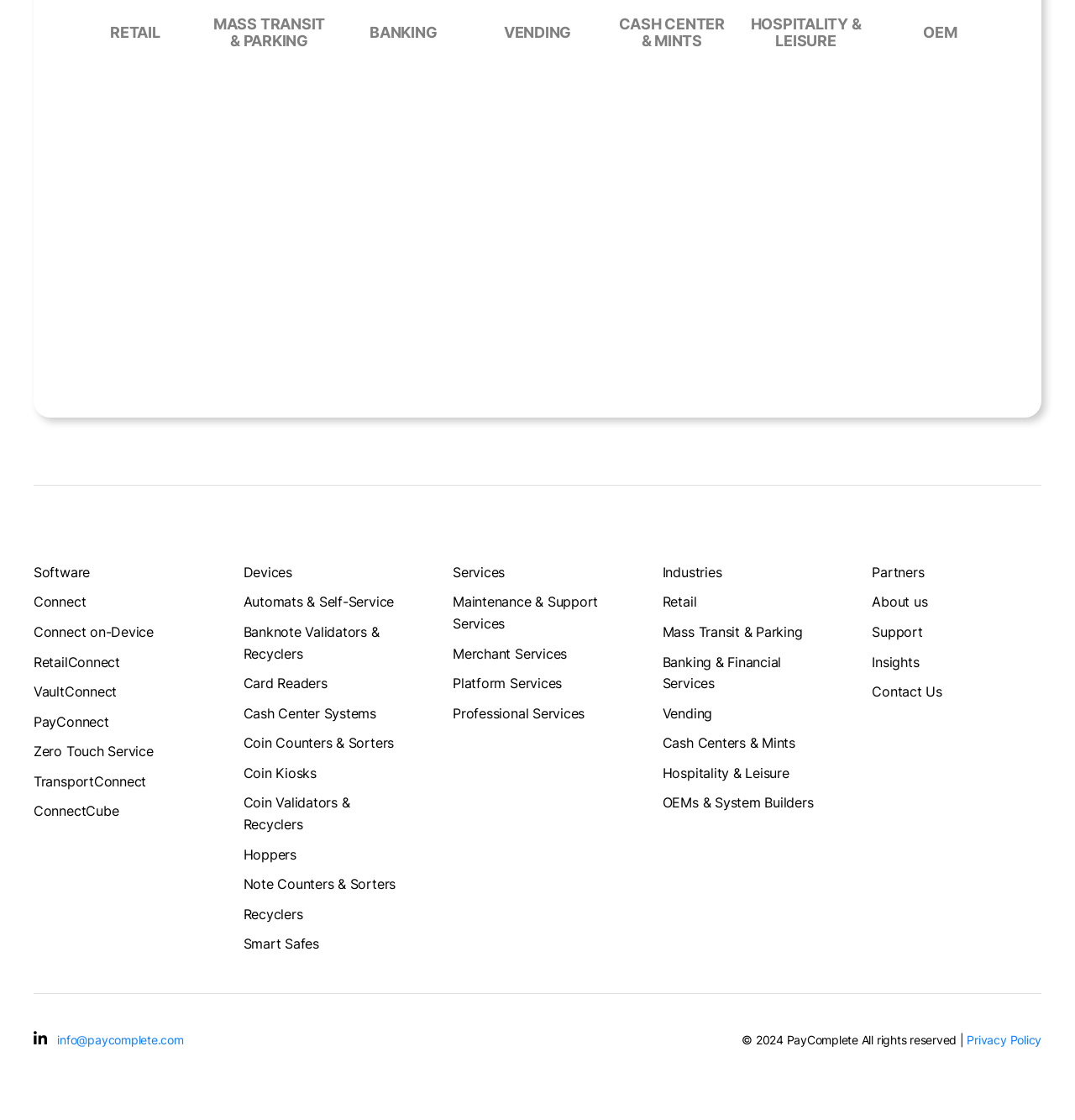How many navigation sections are there in the footer?
Please give a detailed and thorough answer to the question, covering all relevant points.

The footer section is located at the bottom of the webpage, and it contains four navigation sections: Software, Devices, Services, and Industries.